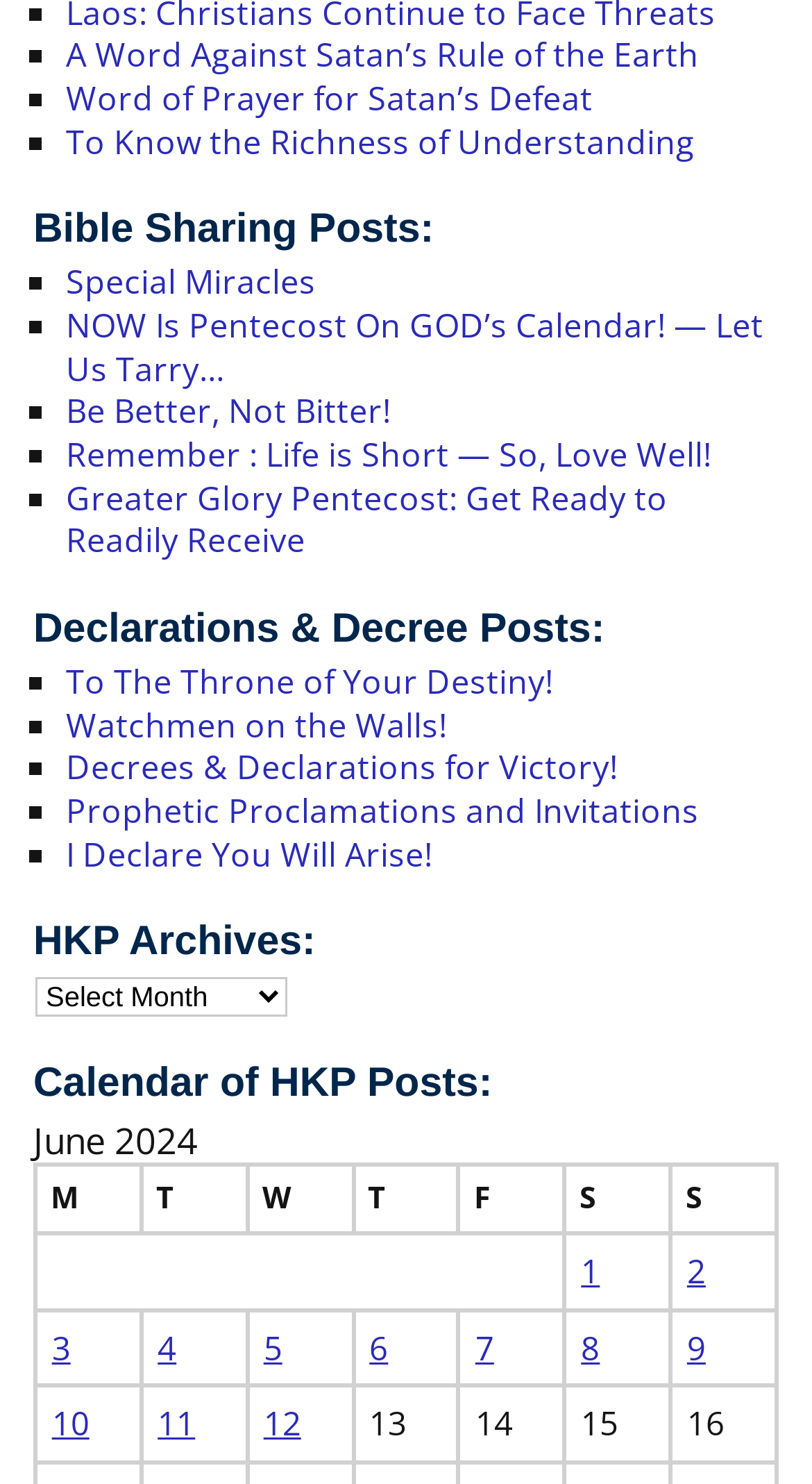From the screenshot, find the bounding box of the UI element matching this description: "I Declare You Will Arise!". Supply the bounding box coordinates in the form [left, top, right, bottom], each a float between 0 and 1.

[0.081, 0.56, 0.533, 0.591]